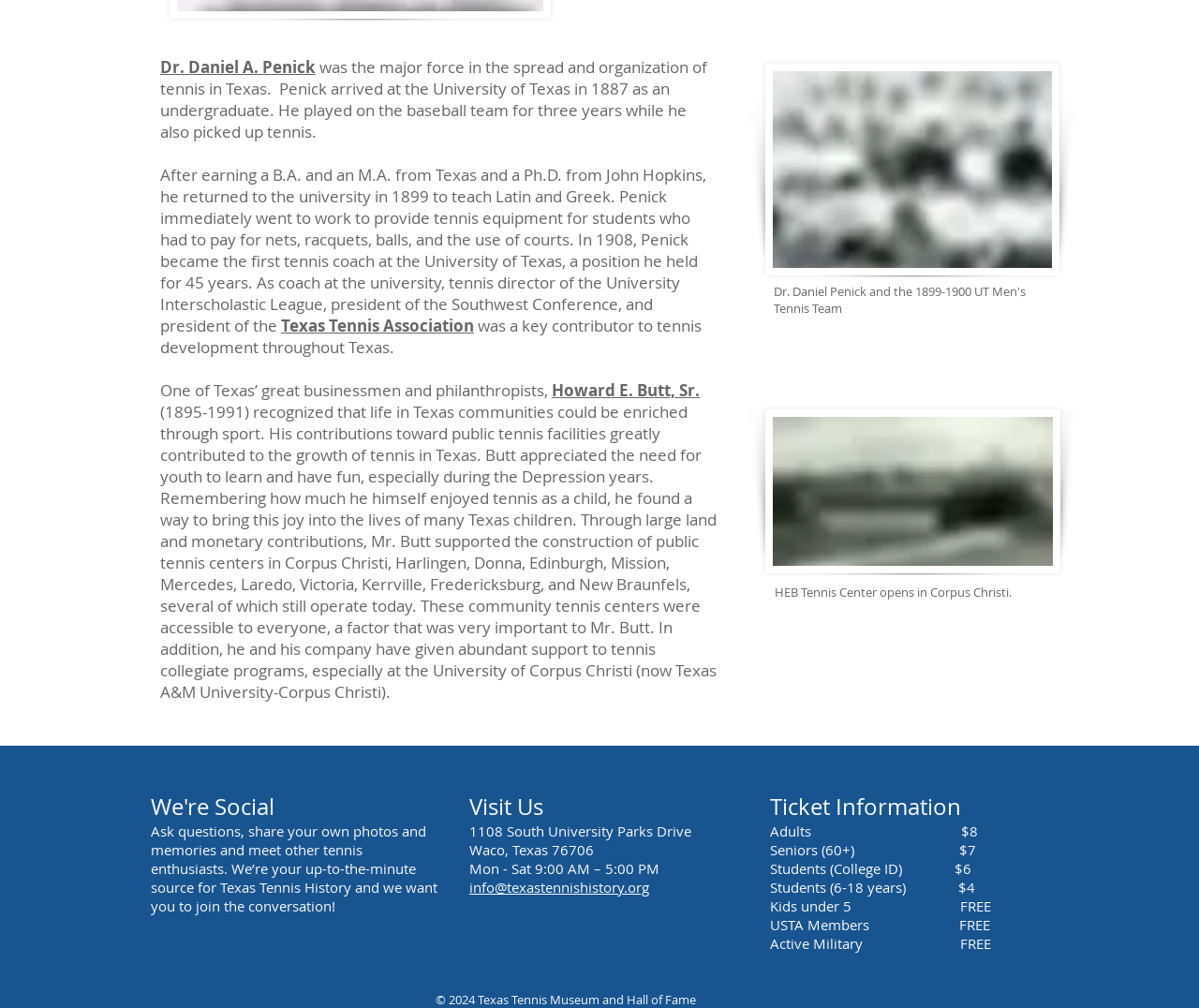Bounding box coordinates are specified in the format (top-left x, top-left y, bottom-right x, bottom-right y). All values are floating point numbers bounded between 0 and 1. Please provide the bounding box coordinate of the region this sentence describes: Texas Tennis Association

[0.234, 0.312, 0.395, 0.334]